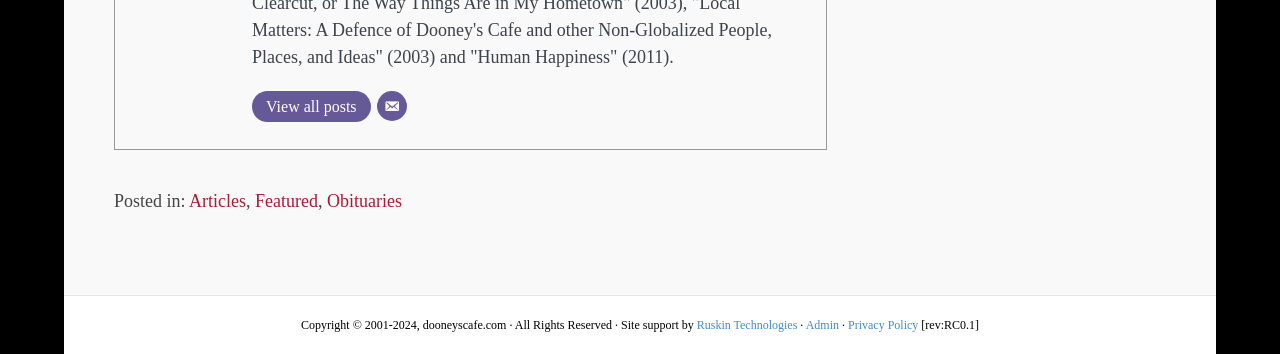Identify the bounding box coordinates of the region I need to click to complete this instruction: "View all posts".

[0.197, 0.258, 0.29, 0.346]